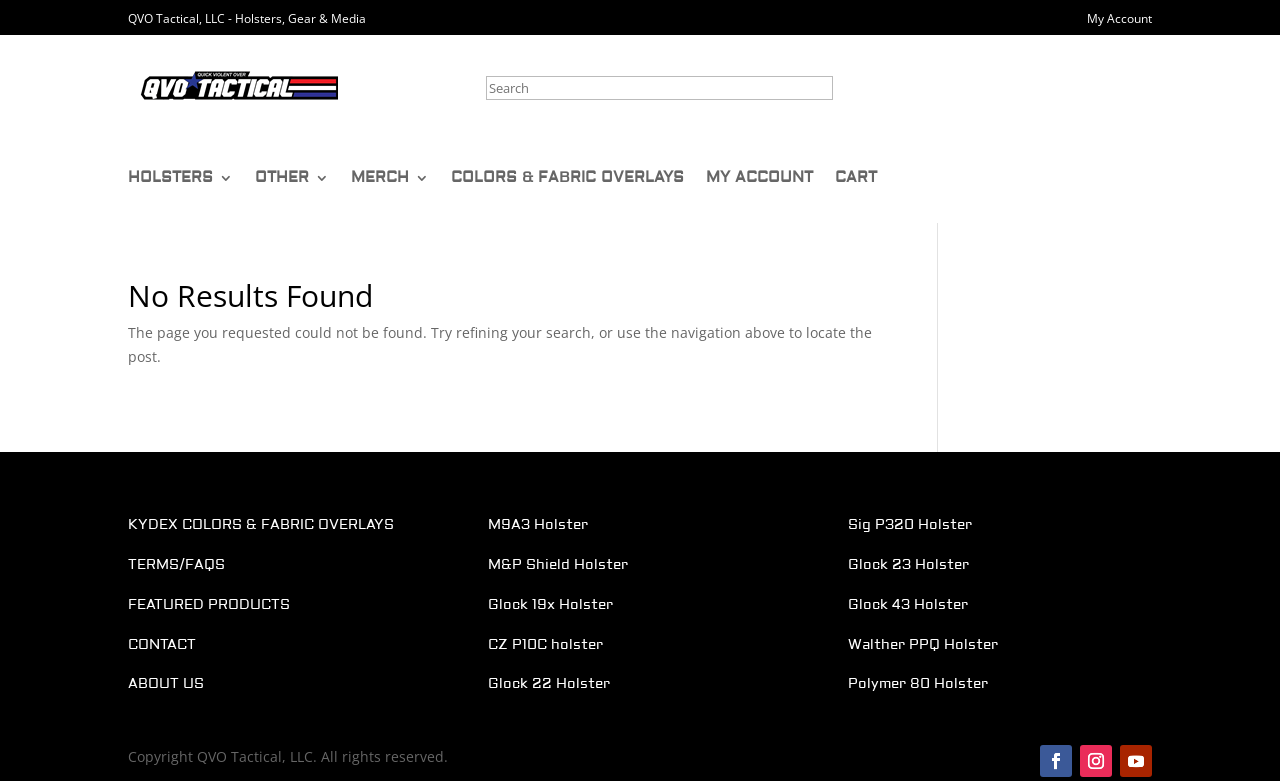Locate the bounding box coordinates for the element described below: "Walther PPQ Holster". The coordinates must be four float values between 0 and 1, formatted as [left, top, right, bottom].

[0.663, 0.814, 0.78, 0.837]